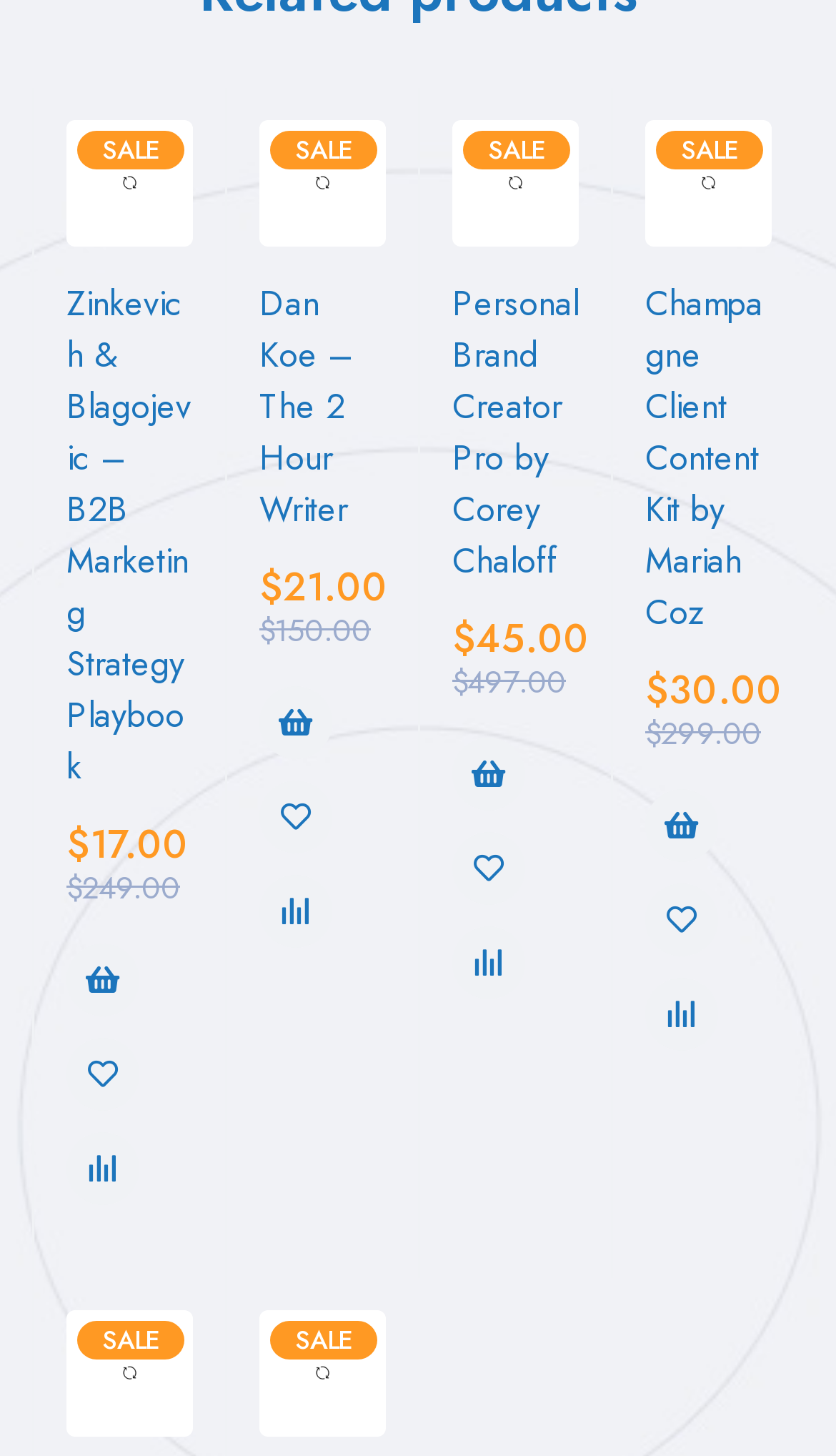Look at the image and give a detailed response to the following question: What is the discount label on each product?

I looked at each product and found that they all have a label that says 'SALE', indicating that they are on sale.